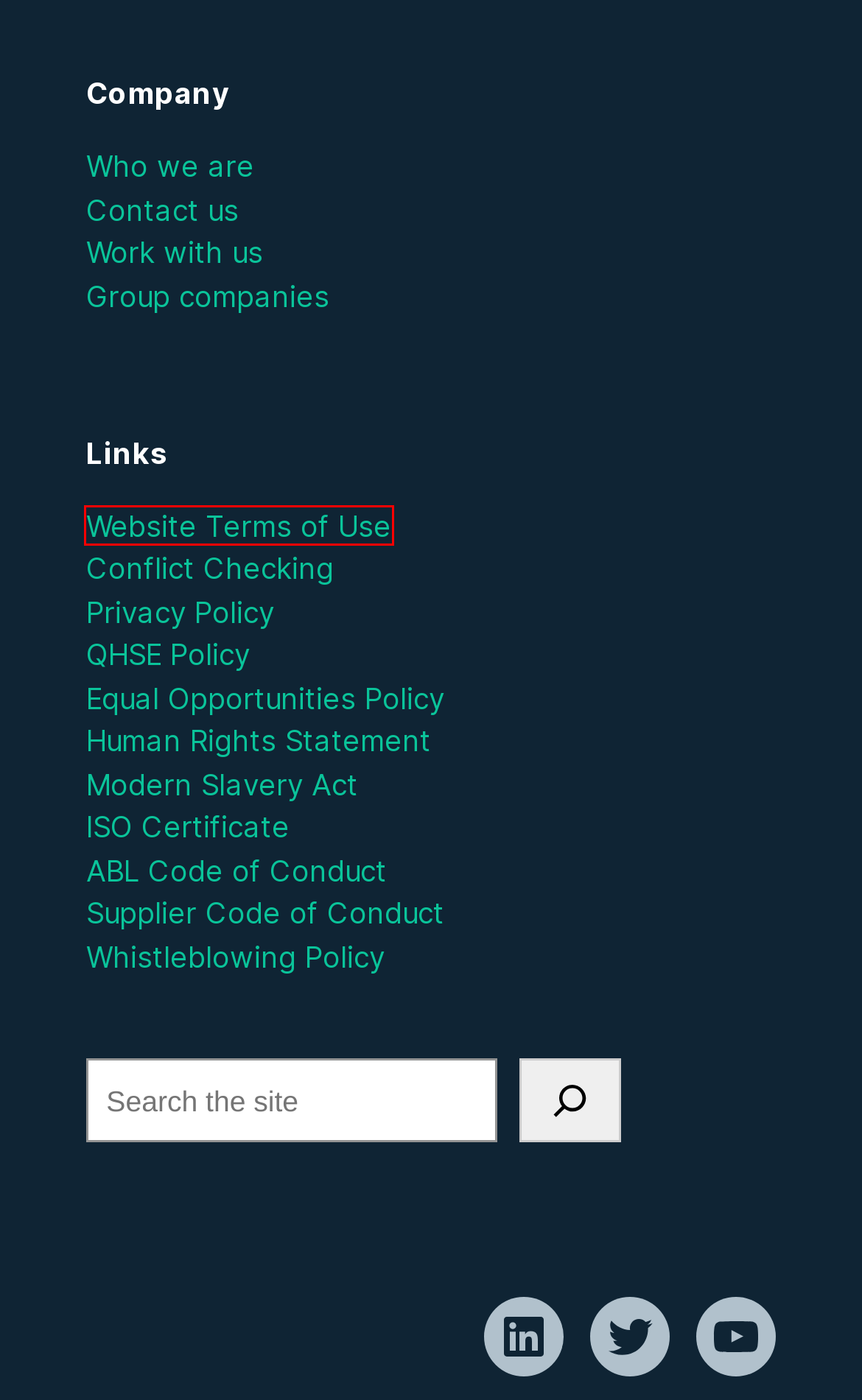Analyze the screenshot of a webpage with a red bounding box and select the webpage description that most accurately describes the new page resulting from clicking the element inside the red box. Here are the candidates:
A. Contact Us - ABL Group
B. ABL Group - About ABL - Consultancy
C. Website Terms of Use - ABL Group
D. Conflict Checking Public Statement - ABL Group
E. Emergency Response - ABL Group
F. Our Companies - ABL Group
G. Cookie Policy (EU) - ABL Group
H. ABL Group | The Energy and Marine Consultants

C